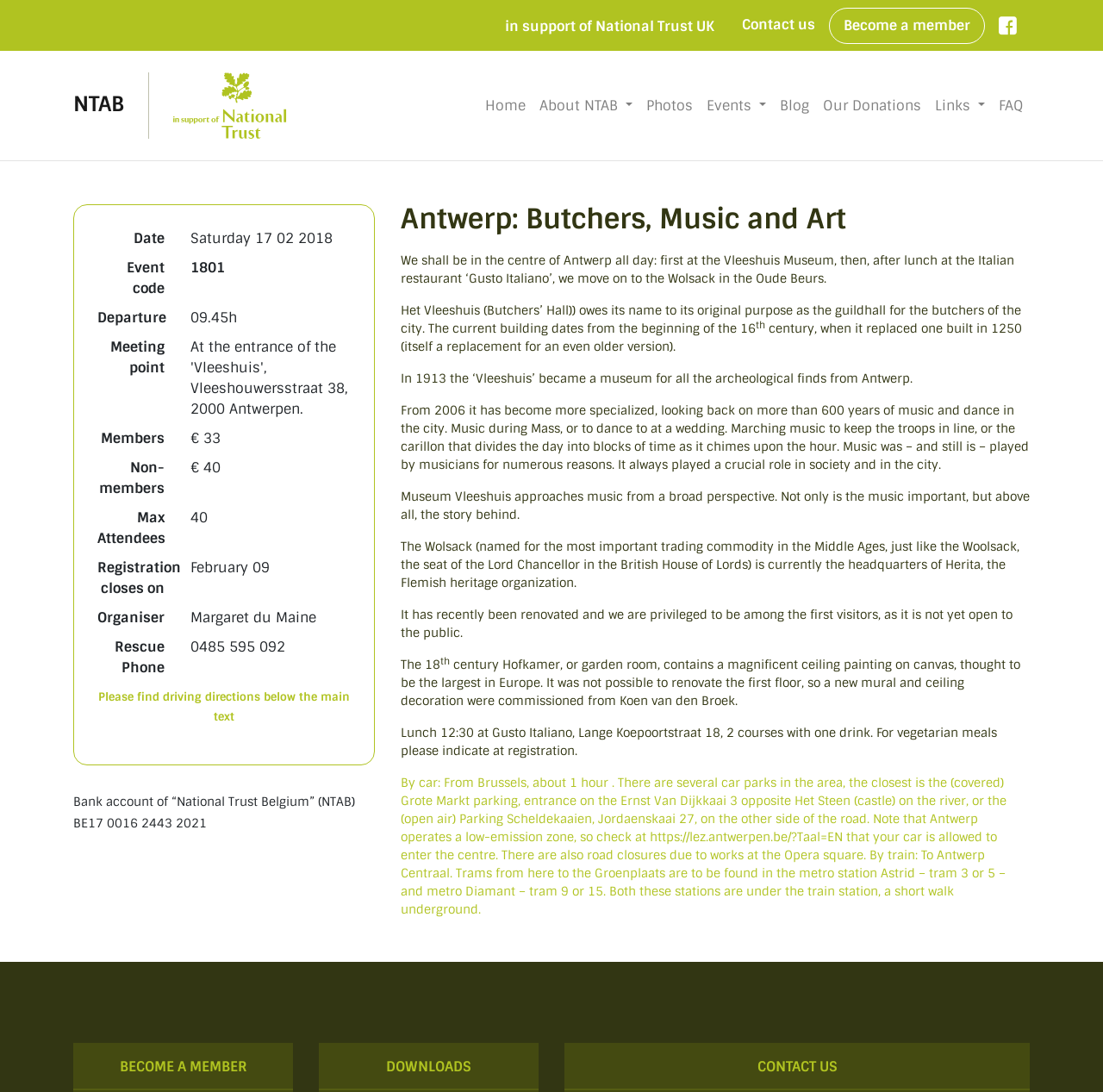Detail the webpage's structure and highlights in your description.

This webpage is about an event organized by the National Trust Association of Belgium (NTAB) in Antwerp, featuring a day trip to the Vleeshuis Museum and the Wolsack in the Oude Beurs. The page is divided into several sections, with a navigation menu at the top and a series of links and buttons on the right side.

At the top, there are links to "in support of National Trust UK", "Contact us", "Become a member", and a search icon. Below this, there is a home button with an image, followed by a navigation menu with links to "Home", "About NTAB", "Photos", "Events", "Blog", "Our Donations", "Links", and "FAQ".

The main content of the page is divided into several sections. The first section displays the event details, including the date, event code, departure time, meeting point, and prices for members and non-members. Below this, there is a section describing the event, which includes a brief overview of the Vleeshuis Museum and the Wolsack in the Oude Beurs.

The Vleeshuis Museum section explains that the museum was originally a guildhall for butchers and now features exhibits on music and dance in Antwerp. The Wolsack section describes it as the headquarters of Herita, the Flemish heritage organization, and mentions that it has recently been renovated.

The next section provides lunch details, including the location and menu options. Below this, there is a section with driving directions to the event, including information on parking and low-emission zones in Antwerp. There is also a section with public transportation options, including tram routes from Antwerp Centraal.

At the bottom of the page, there are three columns with headings "BECOME A MEMBER", "DOWNLOADS", and "CONTACT US", each with a horizontal separator line below.